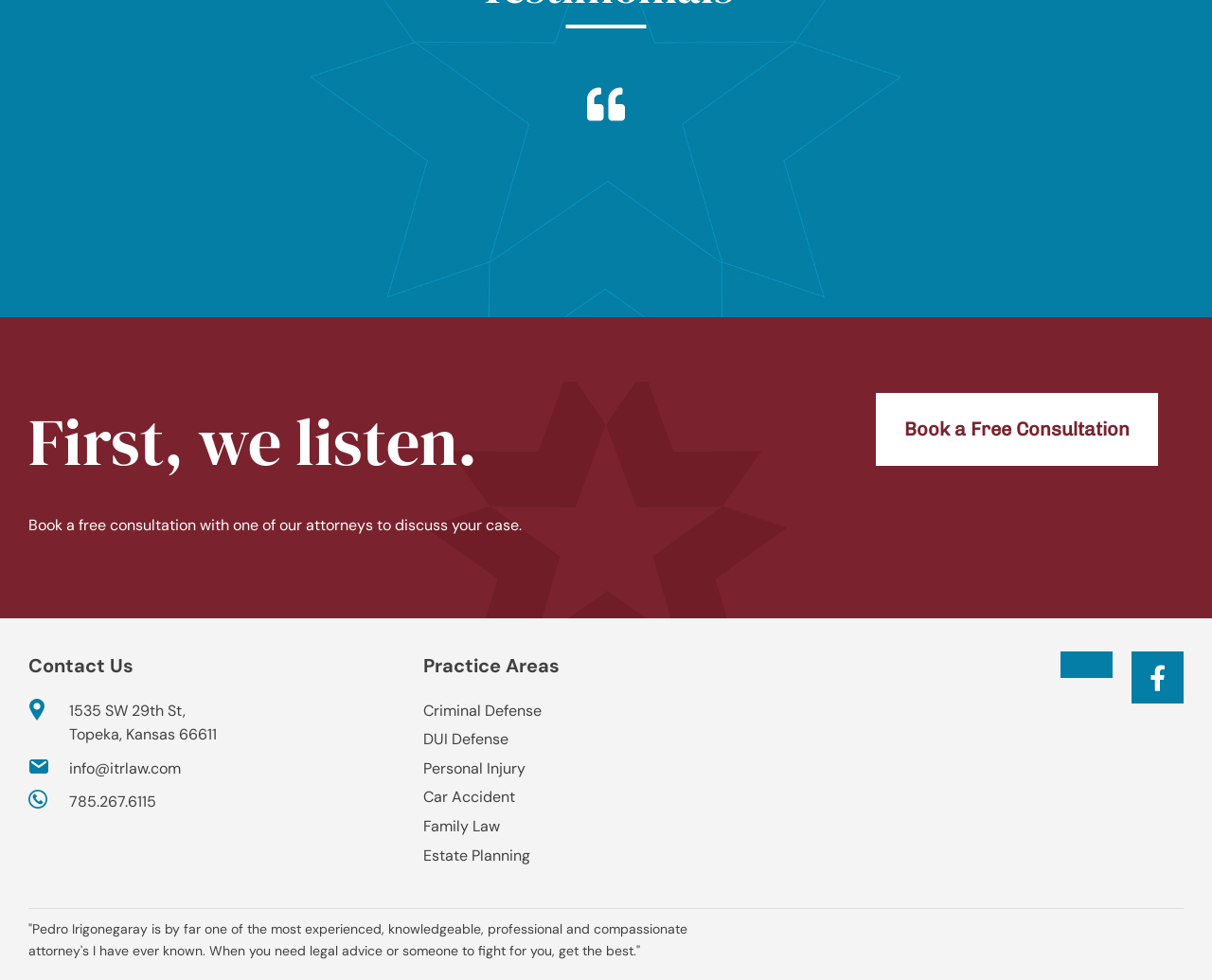Provide the bounding box coordinates for the specified HTML element described in this description: "Book a Free Consultation". The coordinates should be four float numbers ranging from 0 to 1, in the format [left, top, right, bottom].

[0.719, 0.396, 0.959, 0.48]